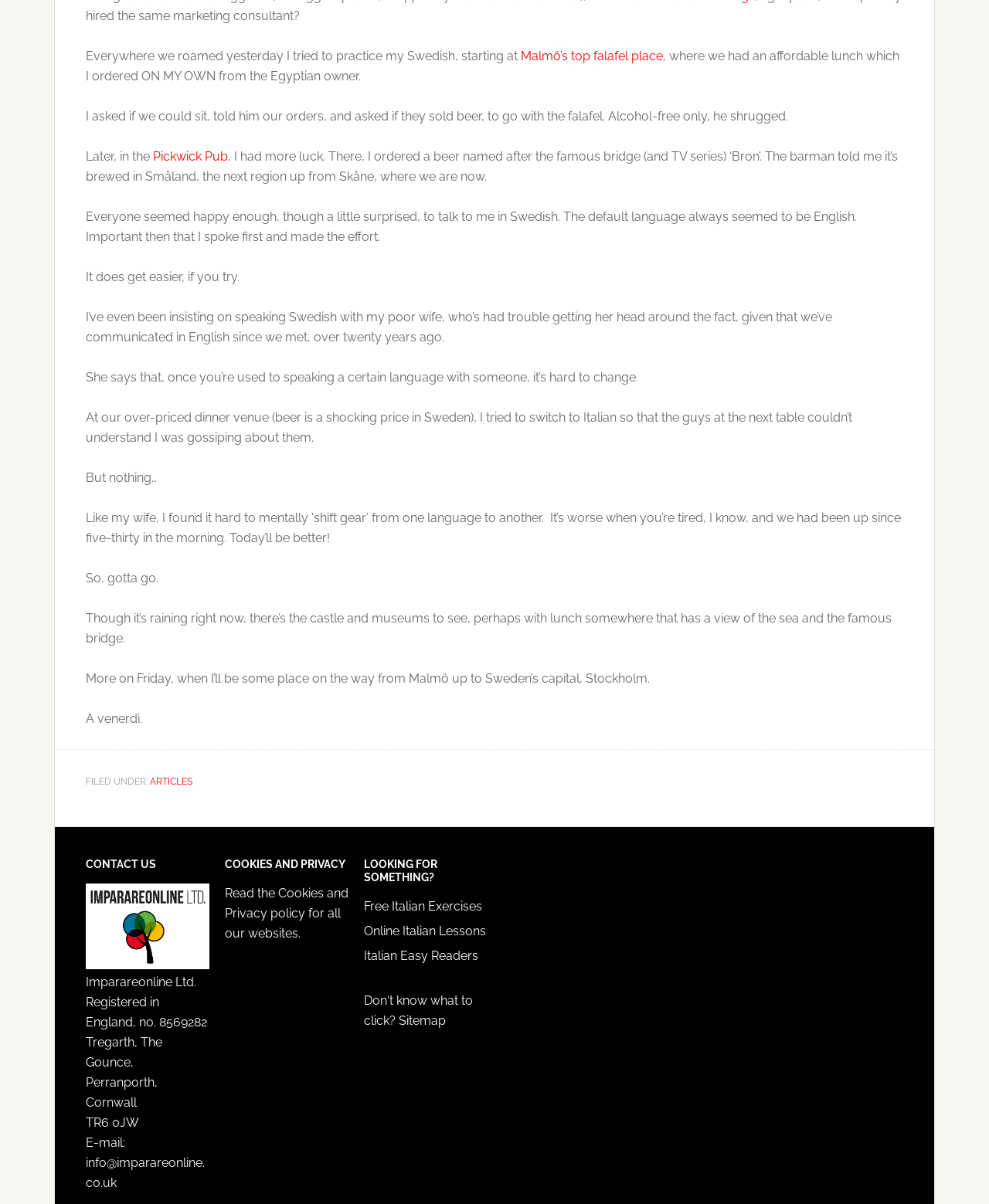Based on the image, give a detailed response to the question: What is the company name mentioned in the footer?

The company name 'Imparareonline Ltd.' is mentioned in the footer of the webpage, along with its registration details and contact information.